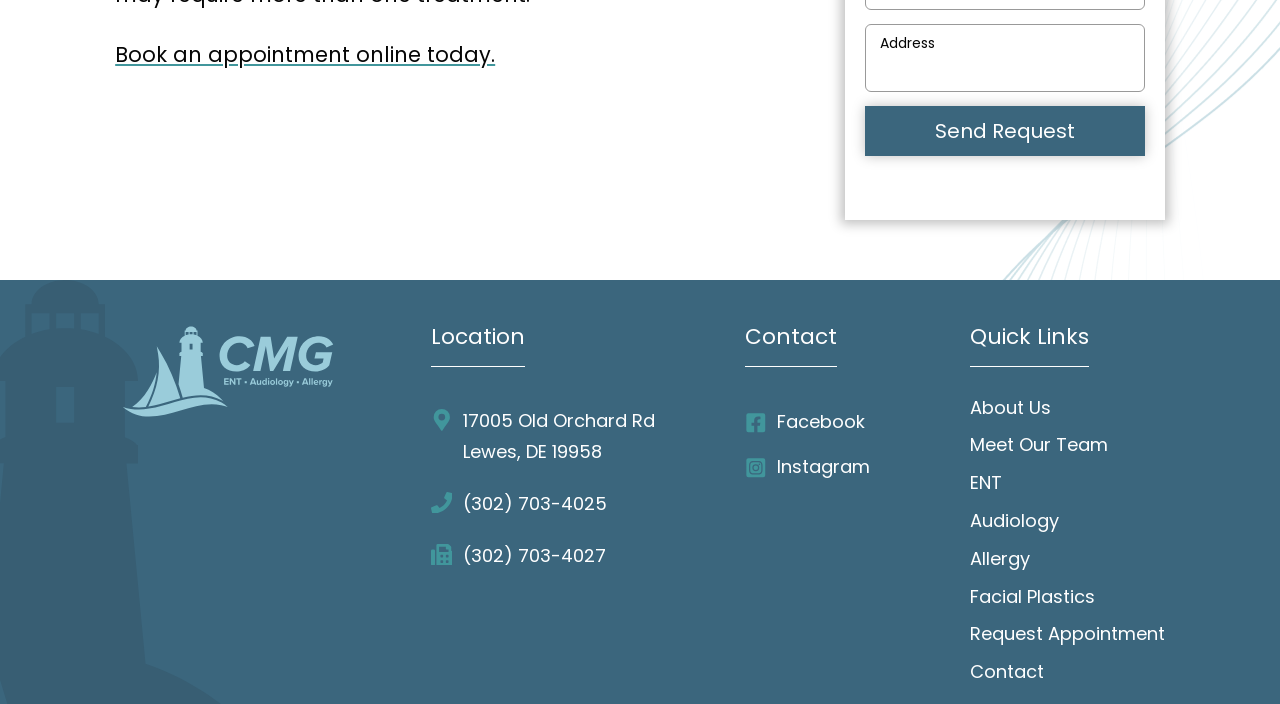How can I book an appointment with Cape Medical Group?
Look at the image and construct a detailed response to the question.

I found the option to book an appointment by looking at the link with the text 'Book an appointment online today' at the top of the page.